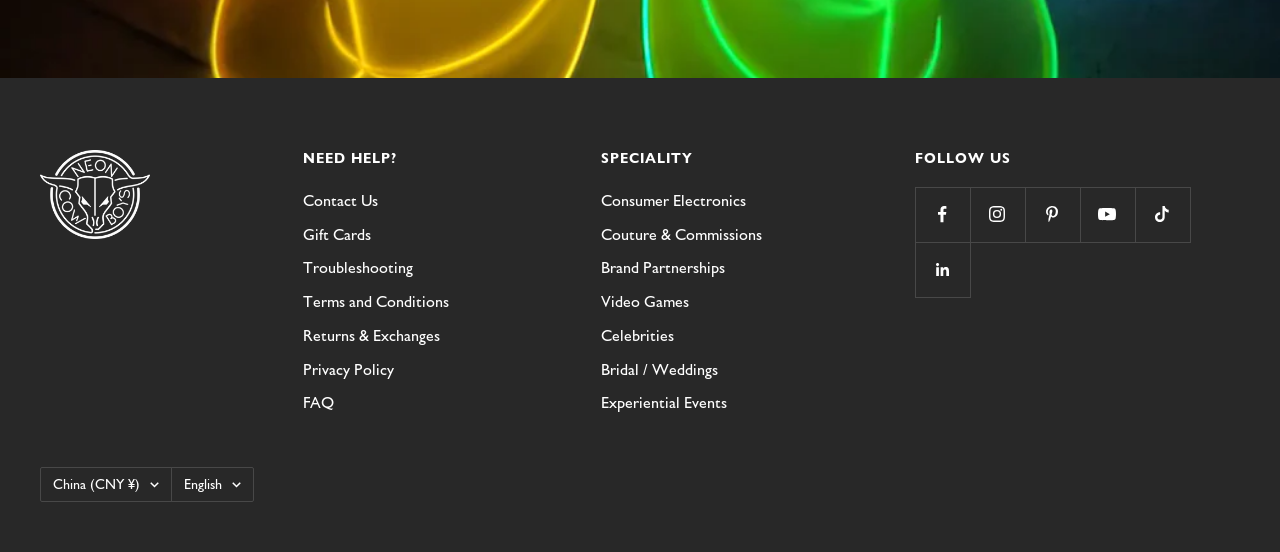What is the last link in the 'NEED HELP?' section?
Using the image, give a concise answer in the form of a single word or short phrase.

FAQ